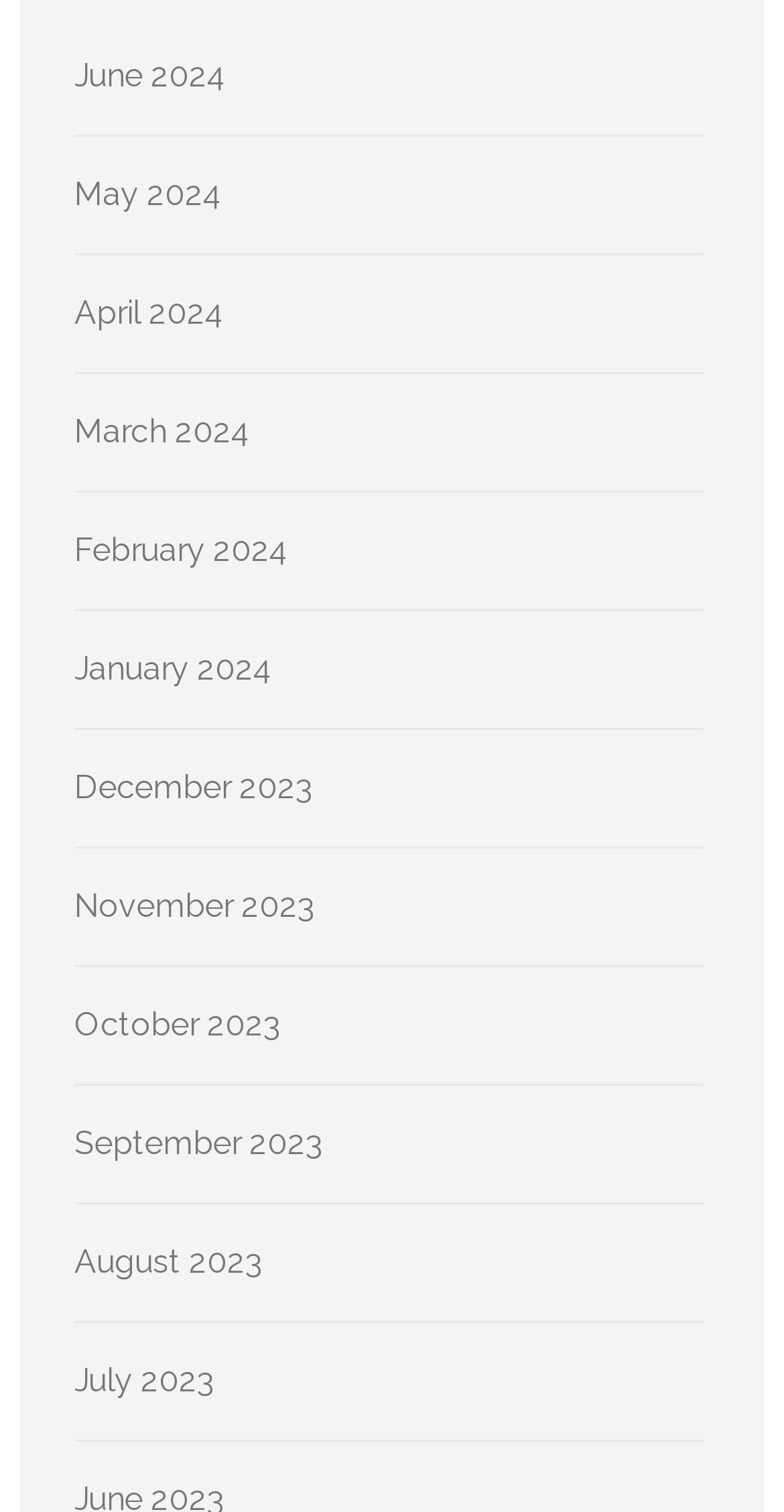Please locate the bounding box coordinates for the element that should be clicked to achieve the following instruction: "Select February 2024". Ensure the coordinates are given as four float numbers between 0 and 1, i.e., [left, top, right, bottom].

[0.095, 0.352, 0.369, 0.377]